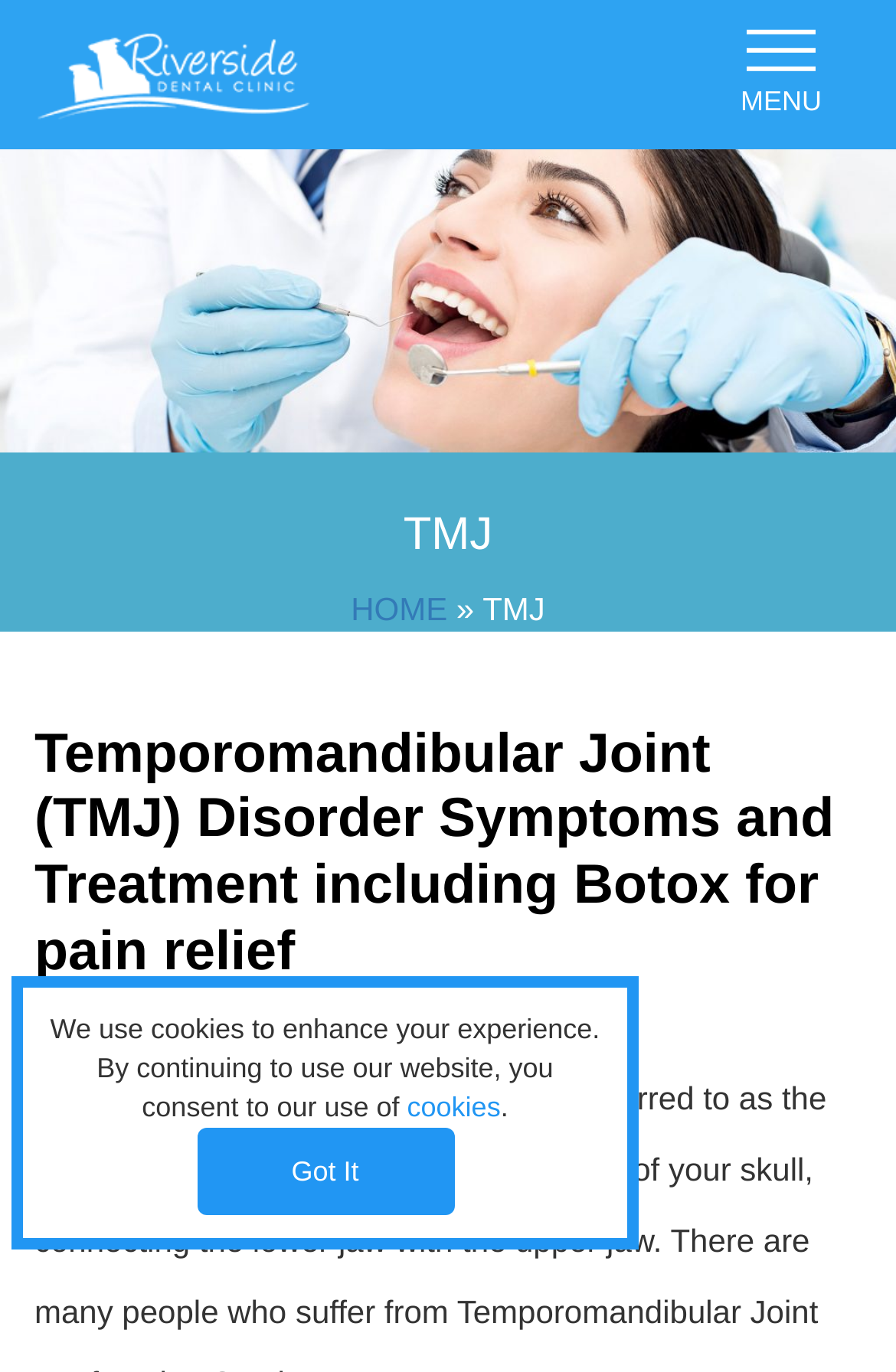Identify the bounding box coordinates for the region of the element that should be clicked to carry out the instruction: "Meet the Dentists". The bounding box coordinates should be four float numbers between 0 and 1, i.e., [left, top, right, bottom].

[0.0, 0.085, 0.8, 0.169]